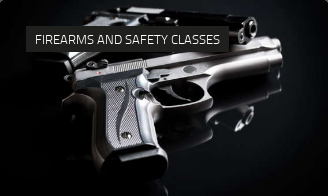Please provide a comprehensive answer to the question based on the screenshot: What is the purpose of the firearms training?

The composition invites viewers to explore offerings in firearms training, aligning with the goal of promoting responsible gun ownership and proficiency in safety practices.